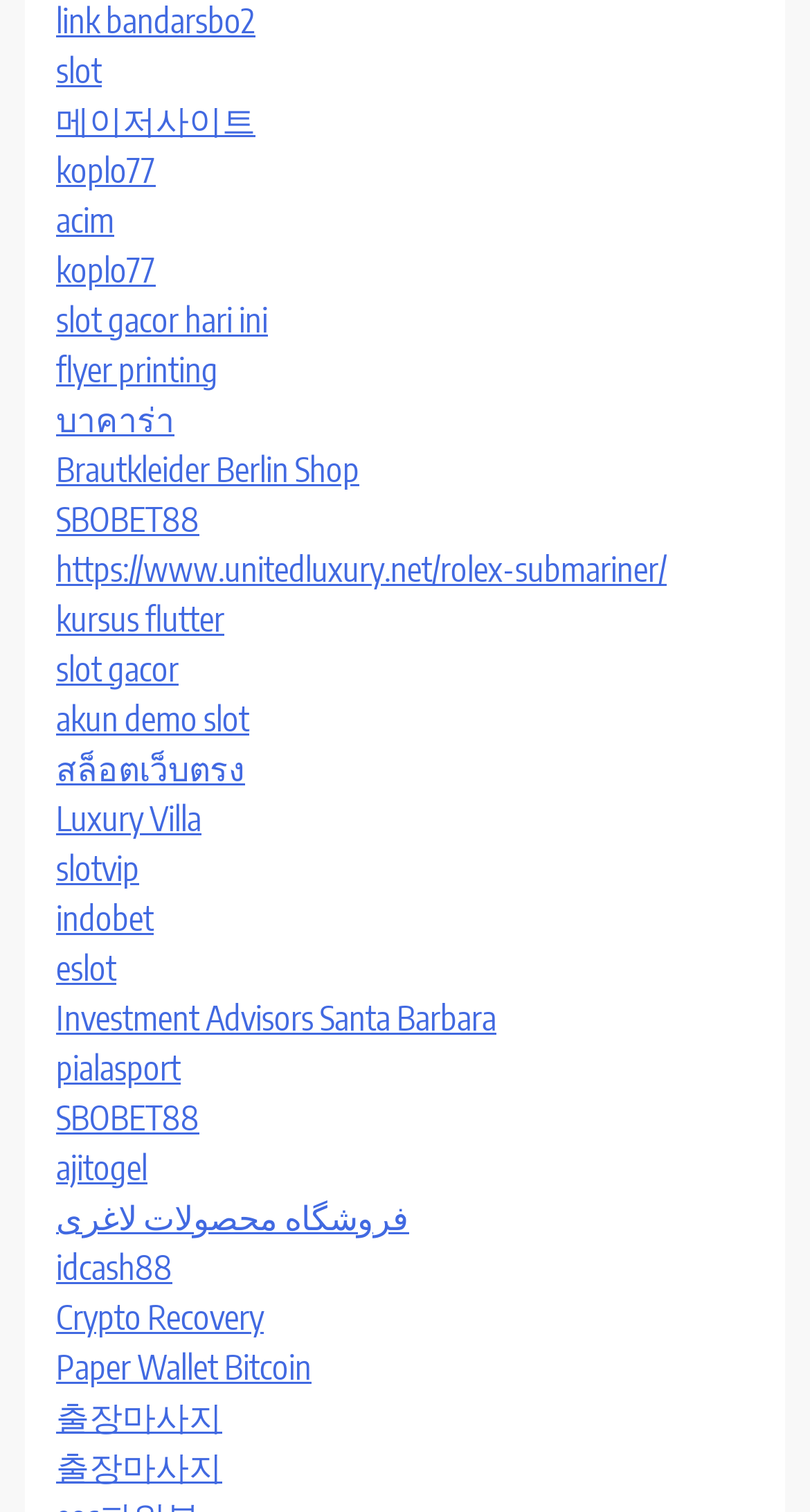Please reply to the following question using a single word or phrase: 
Are there any links related to luxury products?

Yes